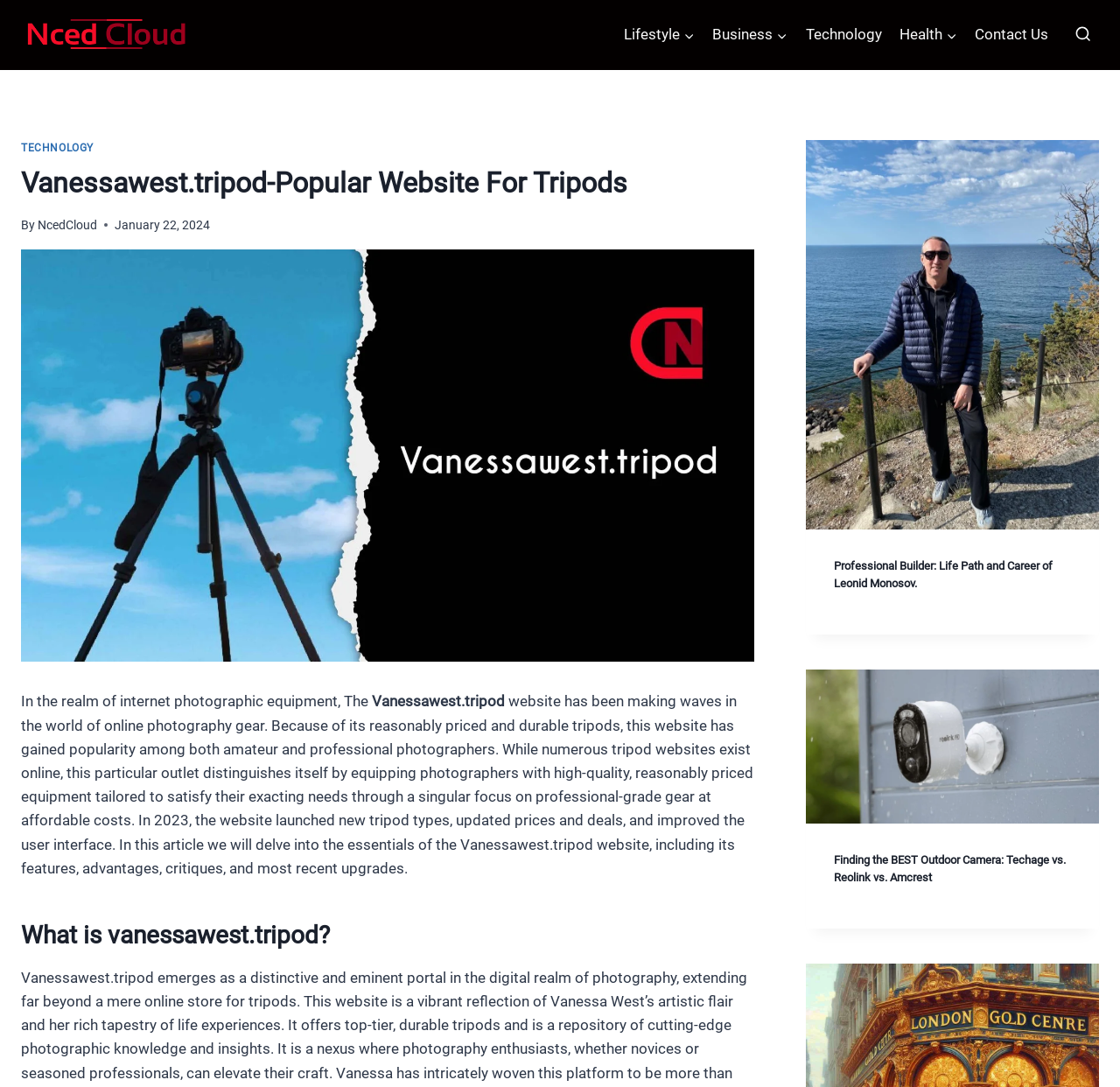Extract the main title from the webpage and generate its text.

Vanessawest.tripod-Popular Website For Tripods